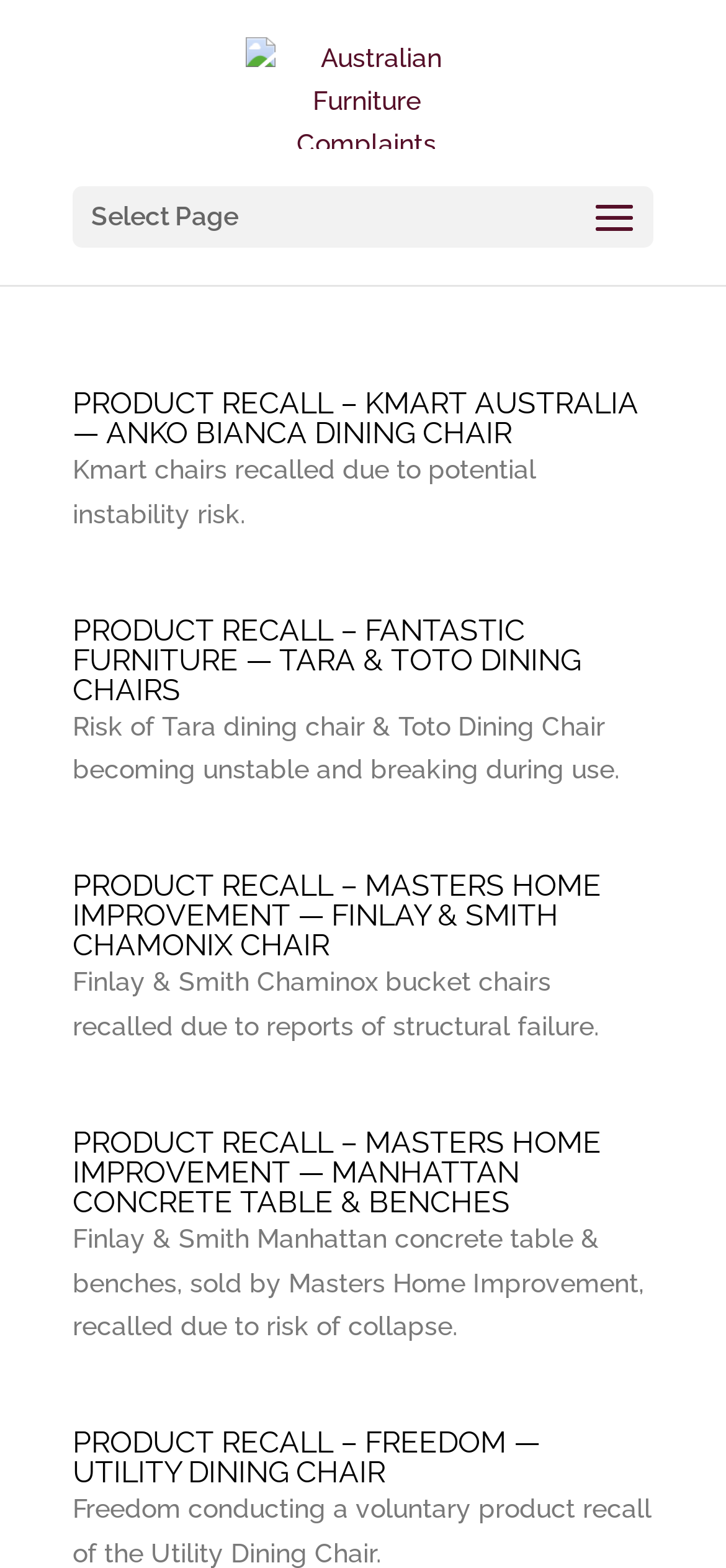Determine the bounding box for the UI element that matches this description: "alt="Australian Furniture Complaints"".

[0.339, 0.048, 0.671, 0.067]